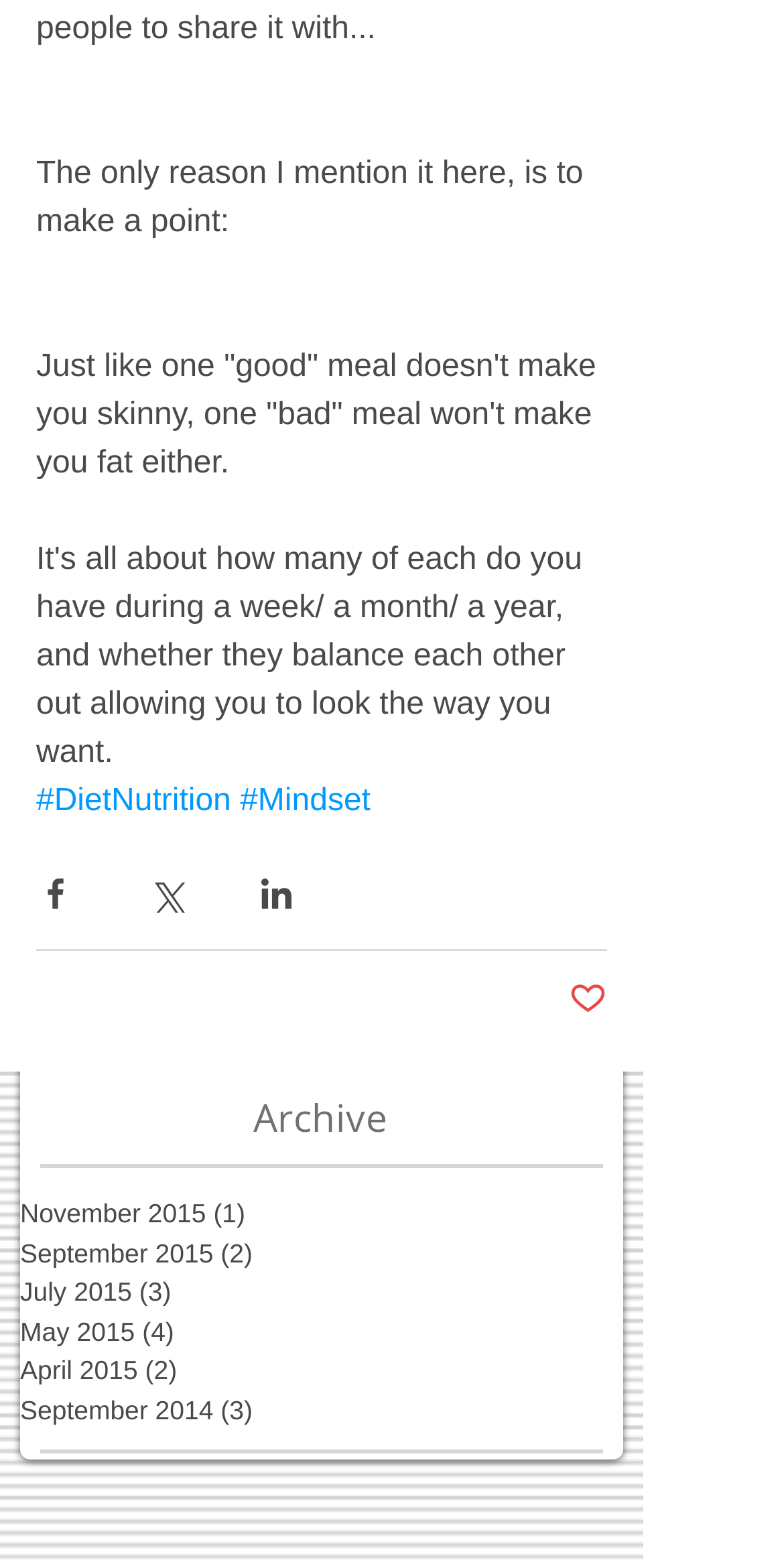Please provide a one-word or short phrase answer to the question:
How many social media sharing options are available?

3